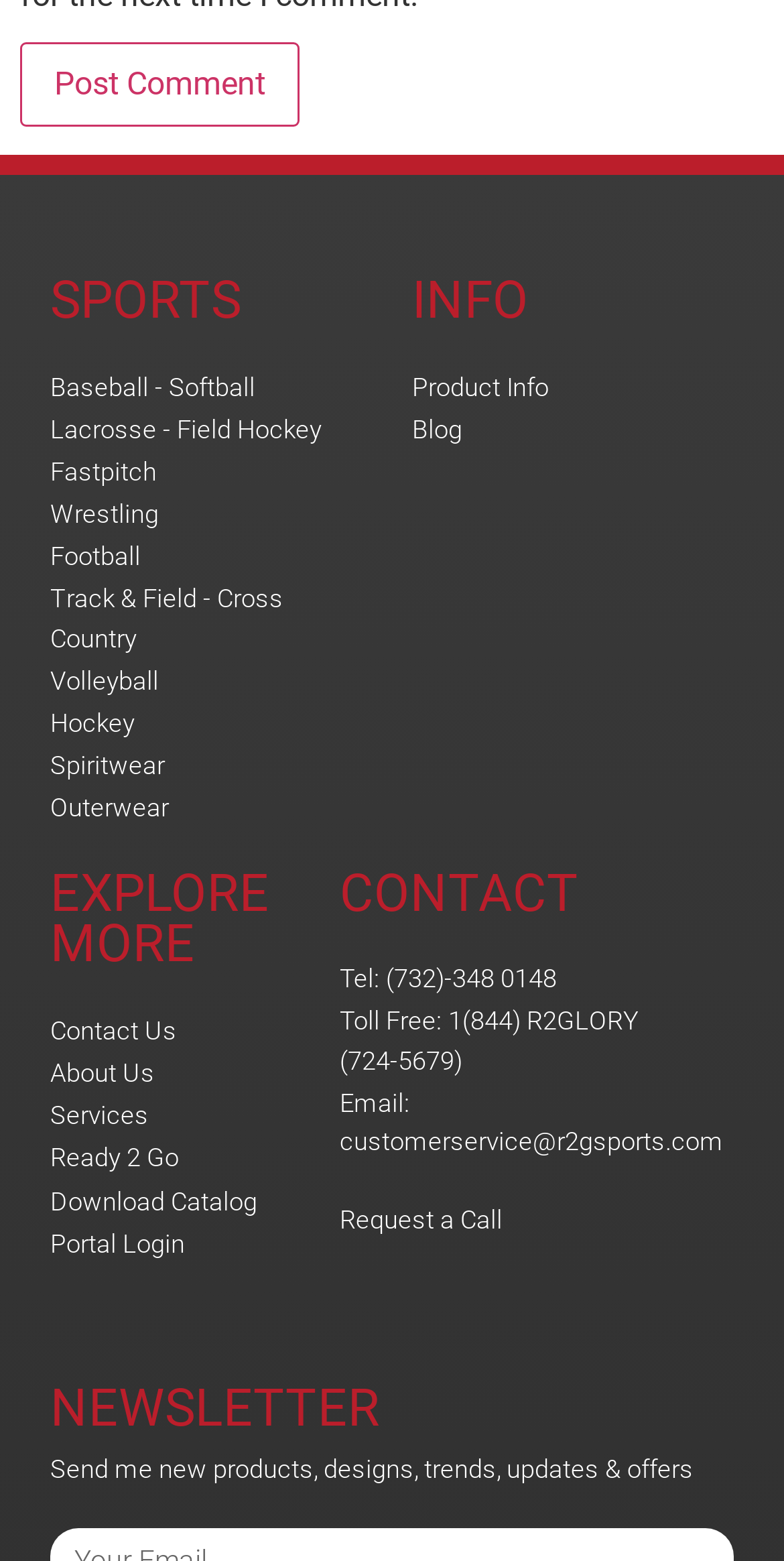What is the phone number listed for contact?
Analyze the image and provide a thorough answer to the question.

The phone number can be found under the 'CONTACT' heading. It is listed as 'Tel: (732)-348 0148', which indicates that it is the phone number for contact.